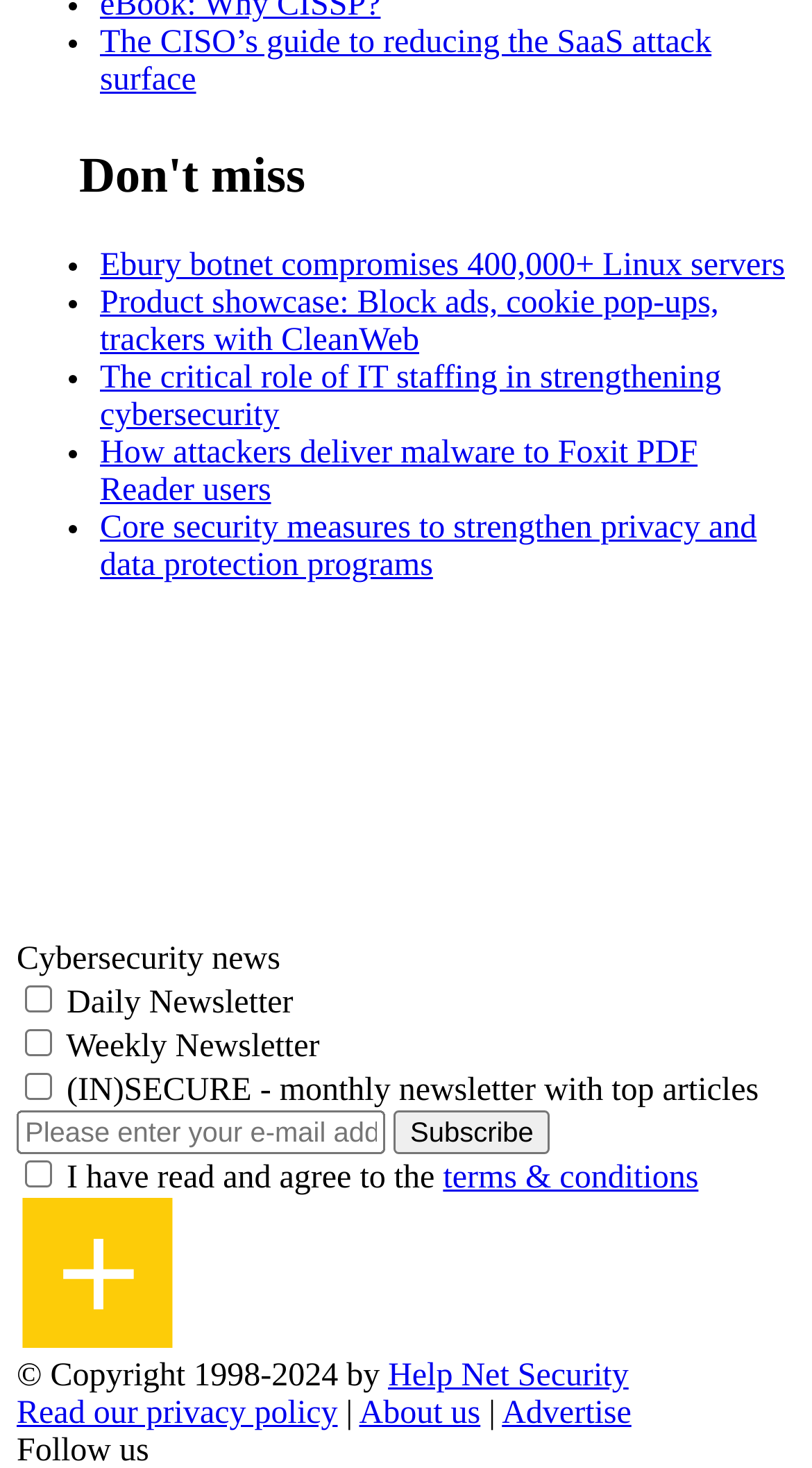Refer to the image and provide an in-depth answer to the question:
What is the function of the textbox?

I analyzed the textbox element [257] and its corresponding label, which says 'Please enter your e-mail address', and found that it is used to input an email address, likely for subscription or newsletter purposes.